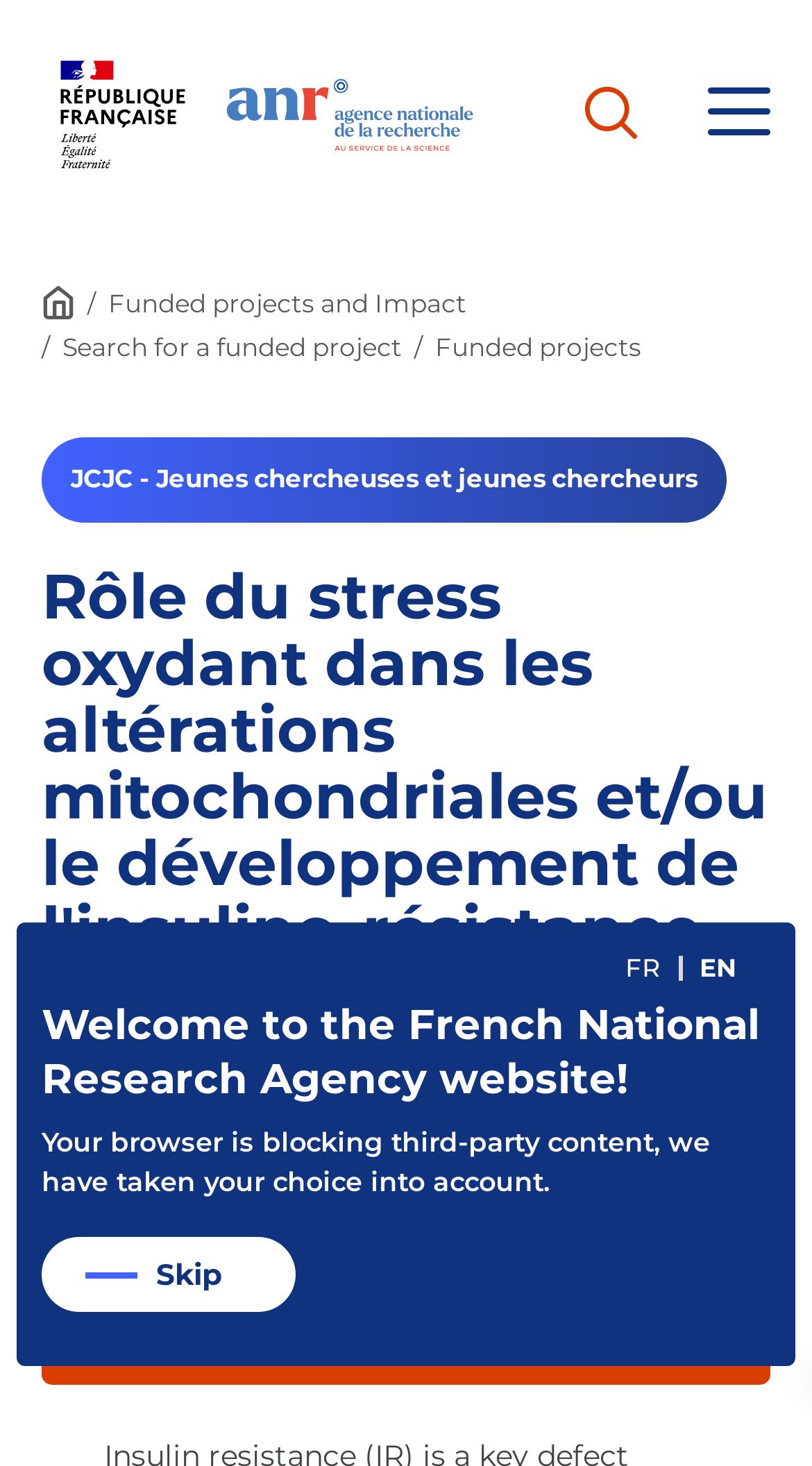What is the logo at the top left corner?
Look at the image and construct a detailed response to the question.

The logo at the top left corner is the logo of République Française, which is indicated by the image element with the description 'logo République Française'.